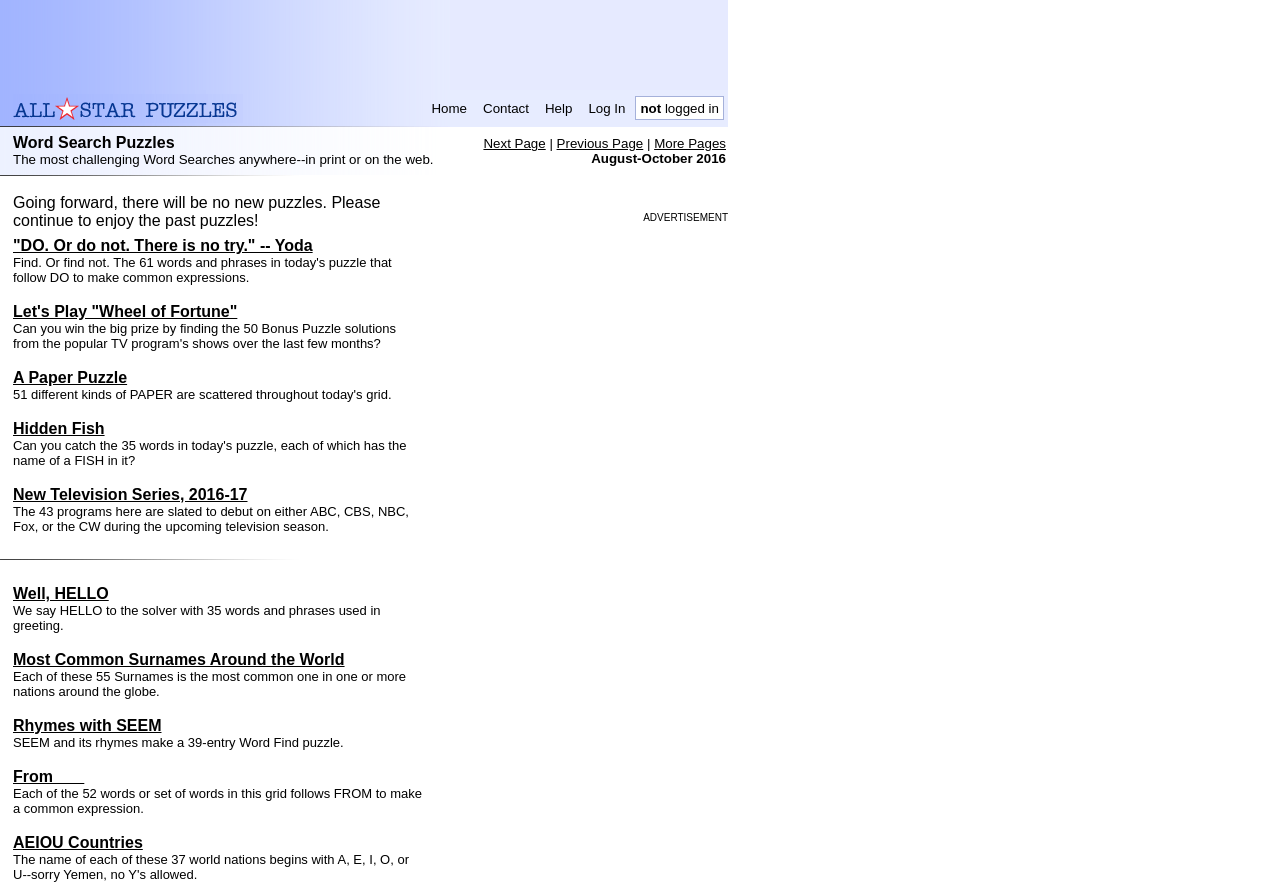Analyze the image and provide a detailed answer to the question: How many different kinds of PAPER are scattered throughout today's grid?

The answer can be found in the paragraph that lists different puzzle themes, where it says 'A Paper Puzzle 51 different kinds of PAPER are scattered throughout today's grid'.